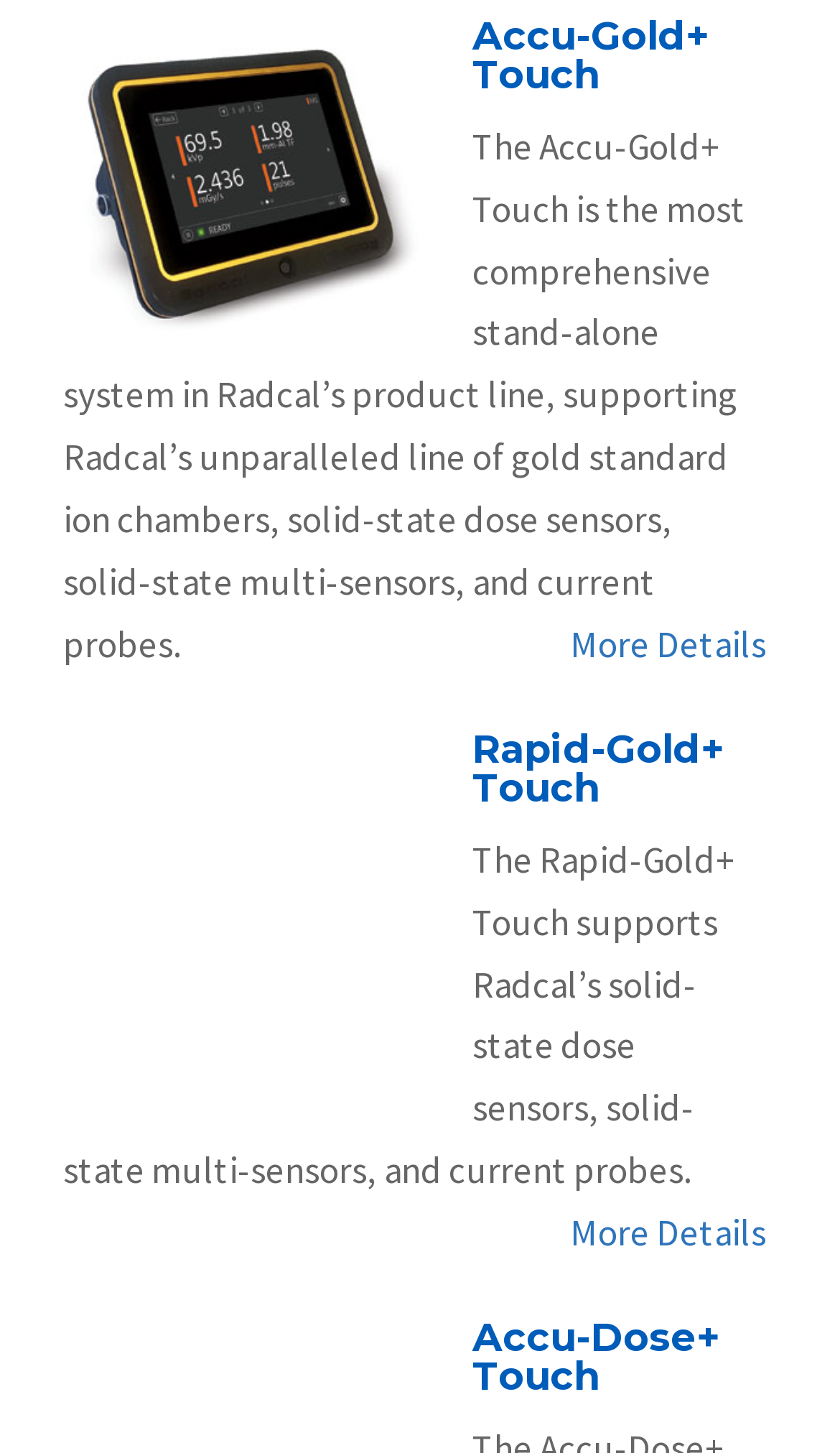Using the details from the image, please elaborate on the following question: How many products are listed on this page?

I counted the number of product headings on the page, which are 'Accu-Gold+ Touch', 'Rapid-Gold+ Touch', and 'Accu-Dose+ Touch'. Each of these headings corresponds to a separate product, so there are 3 products listed on this page.